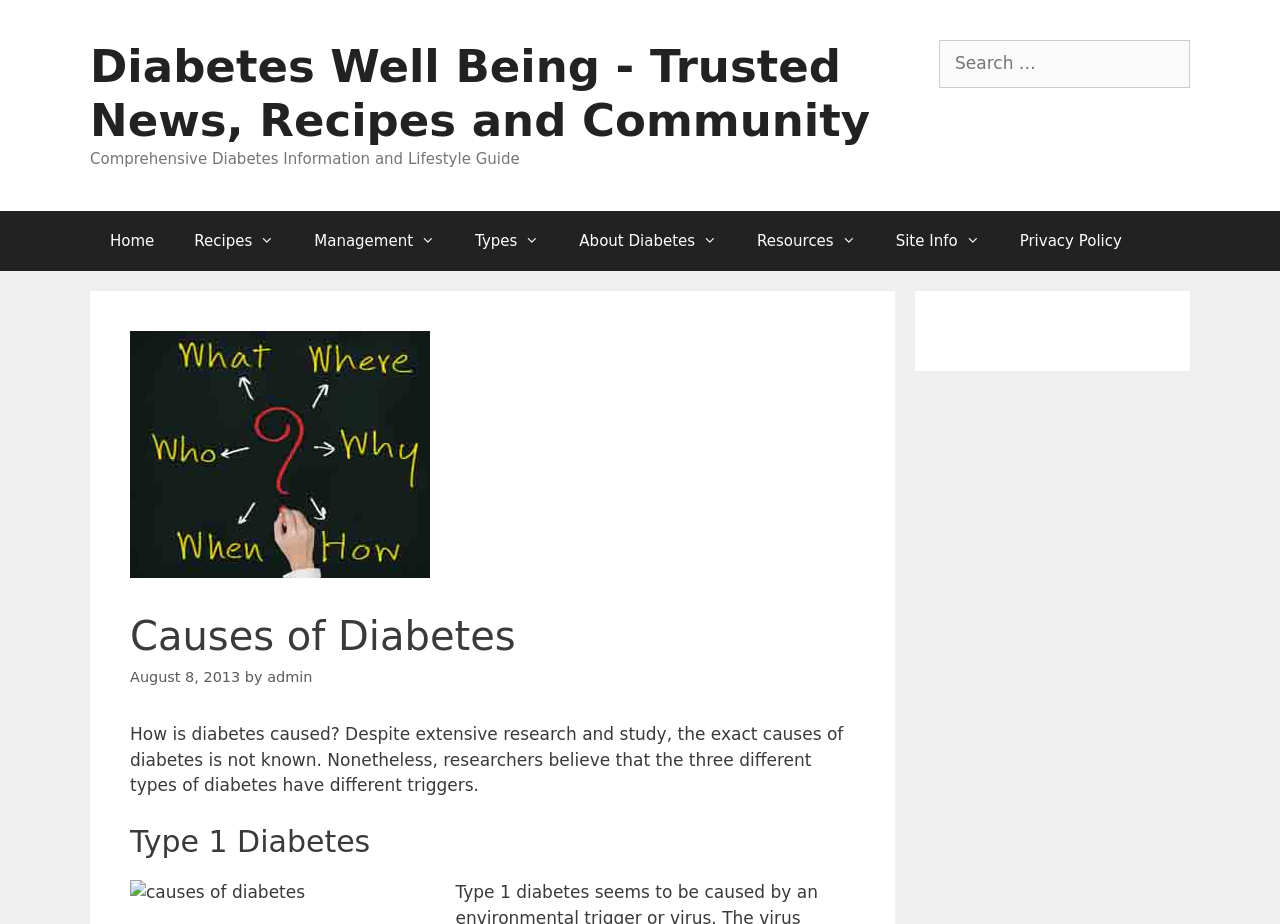Could you specify the bounding box coordinates for the clickable section to complete the following instruction: "Learn about Causes of Diabetes"?

[0.102, 0.662, 0.668, 0.714]